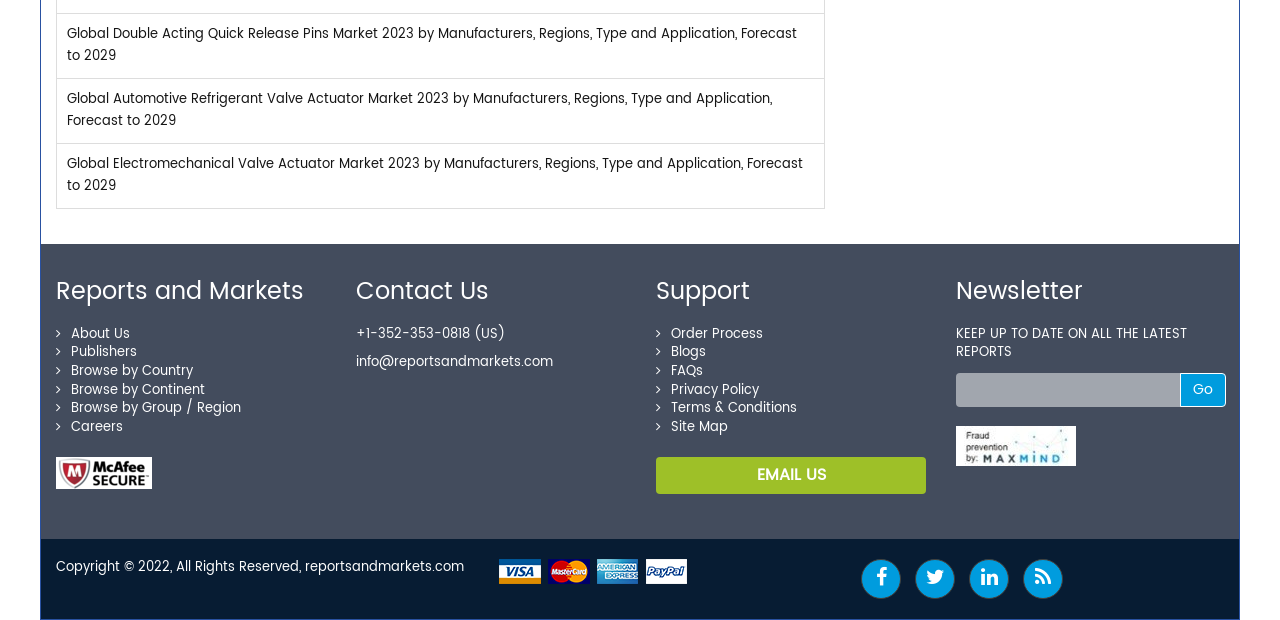How can users contact the company?
Refer to the image and give a detailed answer to the question.

I found this answer by looking at the 'Contact Us' section, which provides a phone number and an email address, suggesting that users can reach out to the company through these channels.